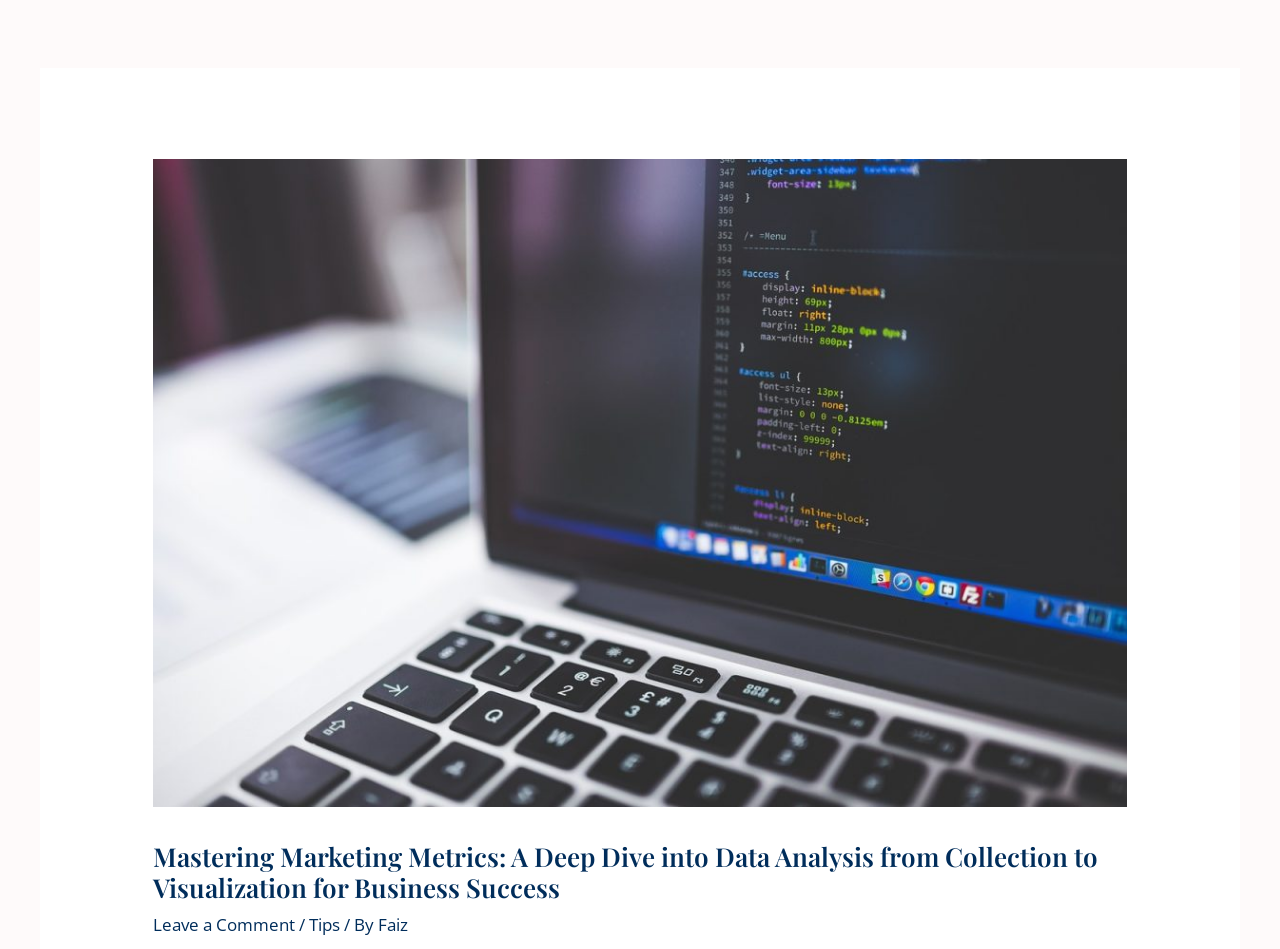Using the description "Leave a Comment", locate and provide the bounding box of the UI element.

[0.12, 0.962, 0.231, 0.987]